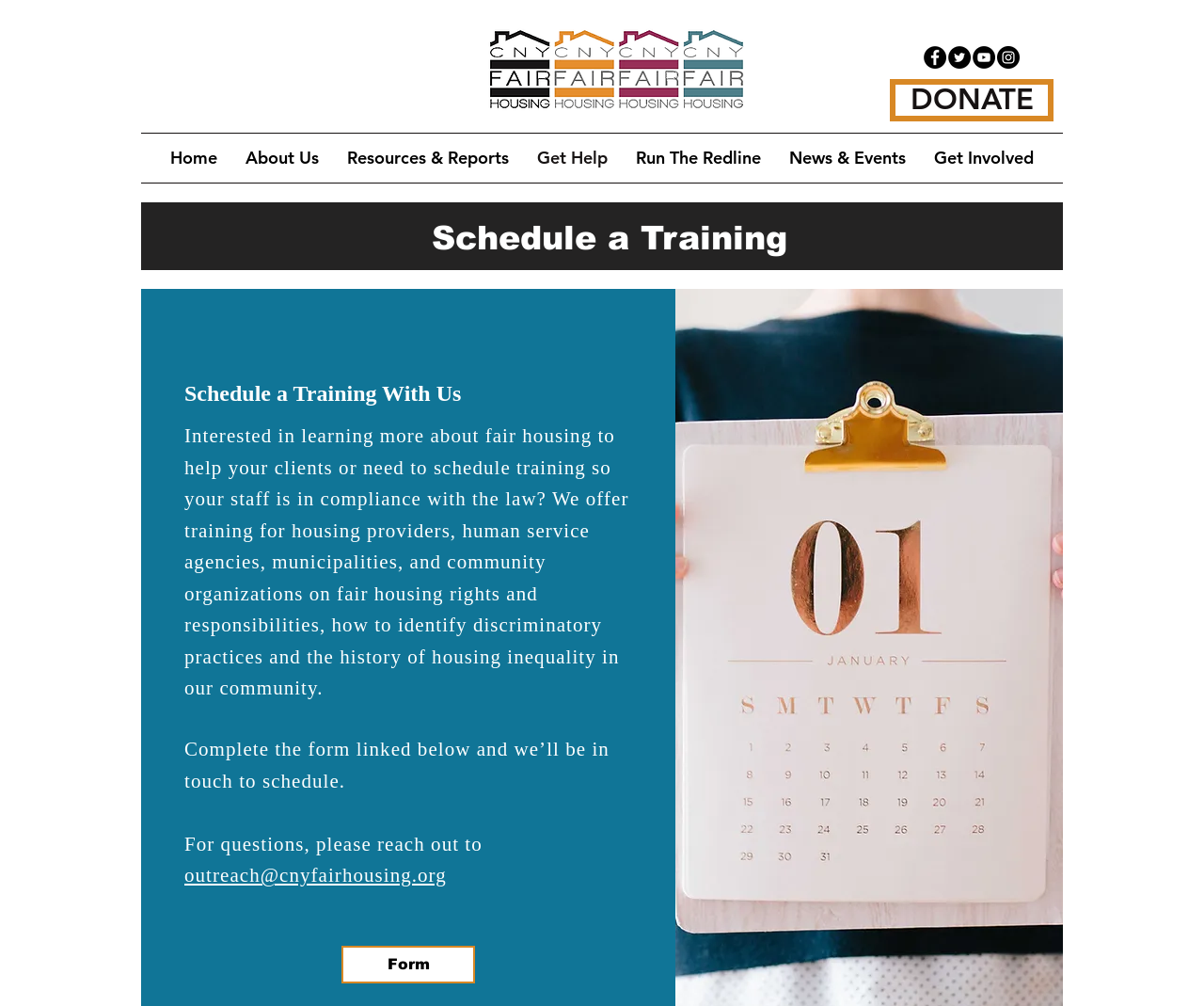Identify the bounding box coordinates of the section that should be clicked to achieve the task described: "Click on the 'Twitter' link".

None